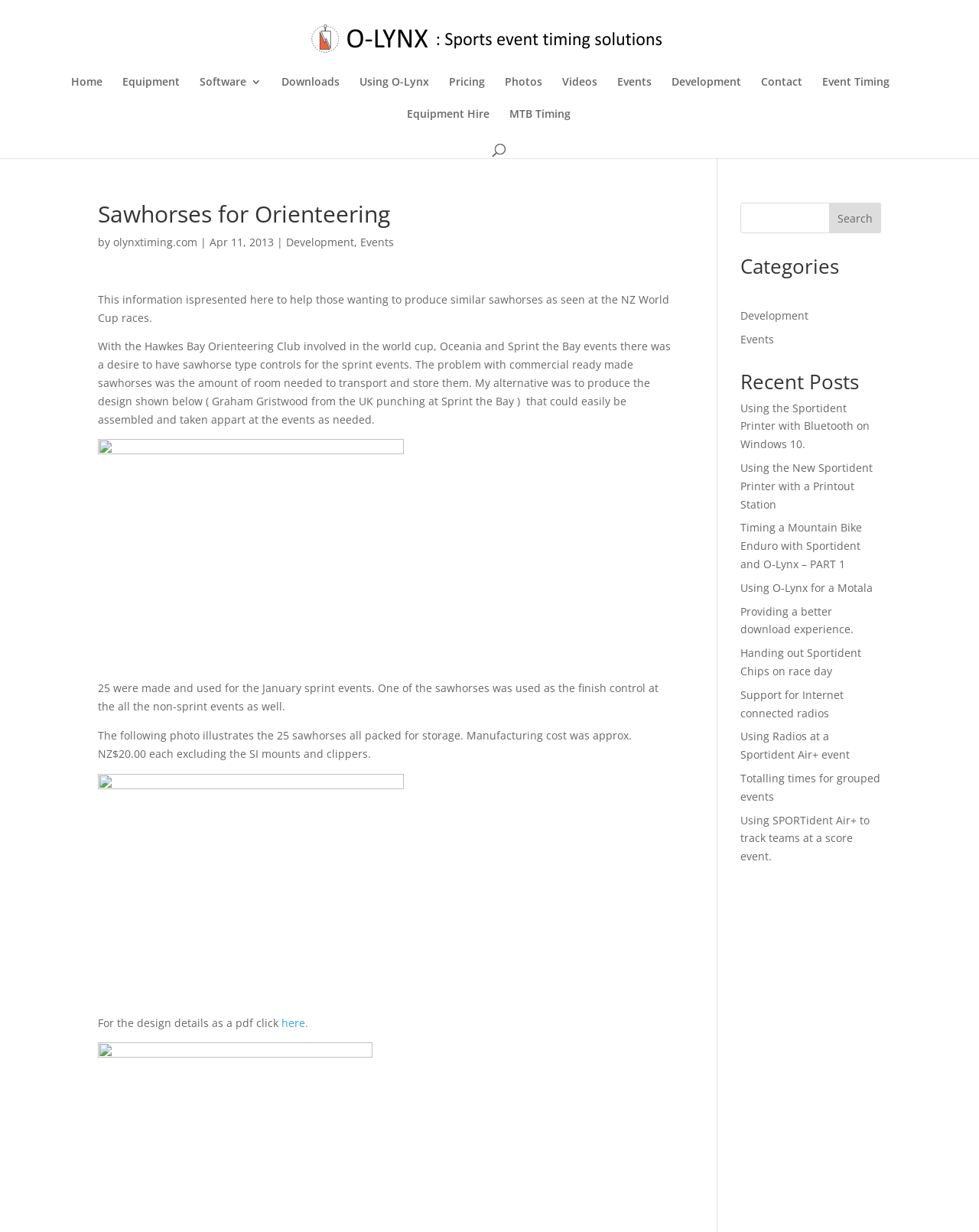Find the bounding box coordinates of the clickable region needed to perform the following instruction: "Search for something". The coordinates should be provided as four float numbers between 0 and 1, i.e., [left, top, right, bottom].

[0.756, 0.164, 0.9, 0.189]